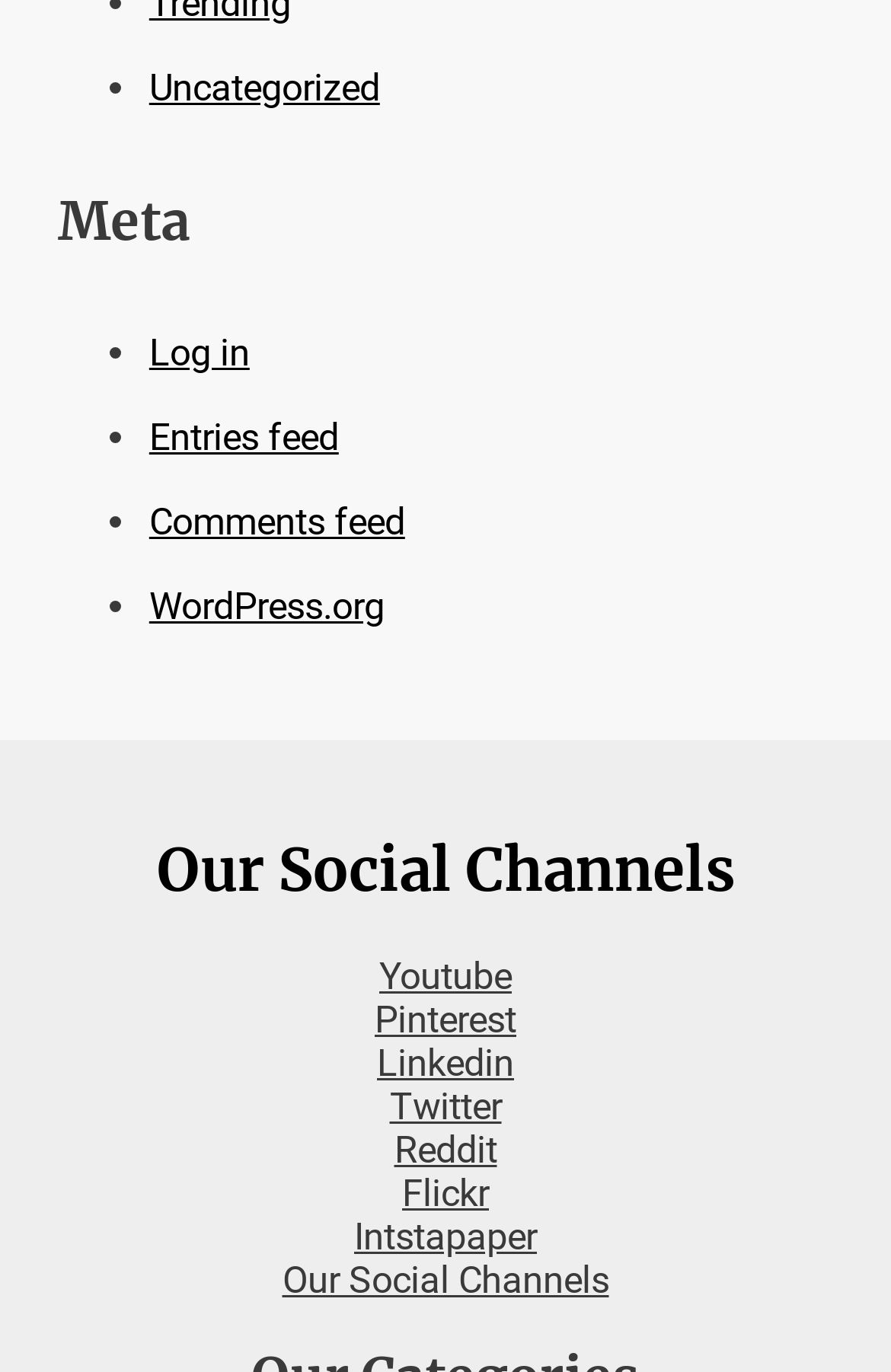Pinpoint the bounding box coordinates of the element you need to click to execute the following instruction: "Check News". The bounding box should be represented by four float numbers between 0 and 1, in the format [left, top, right, bottom].

None